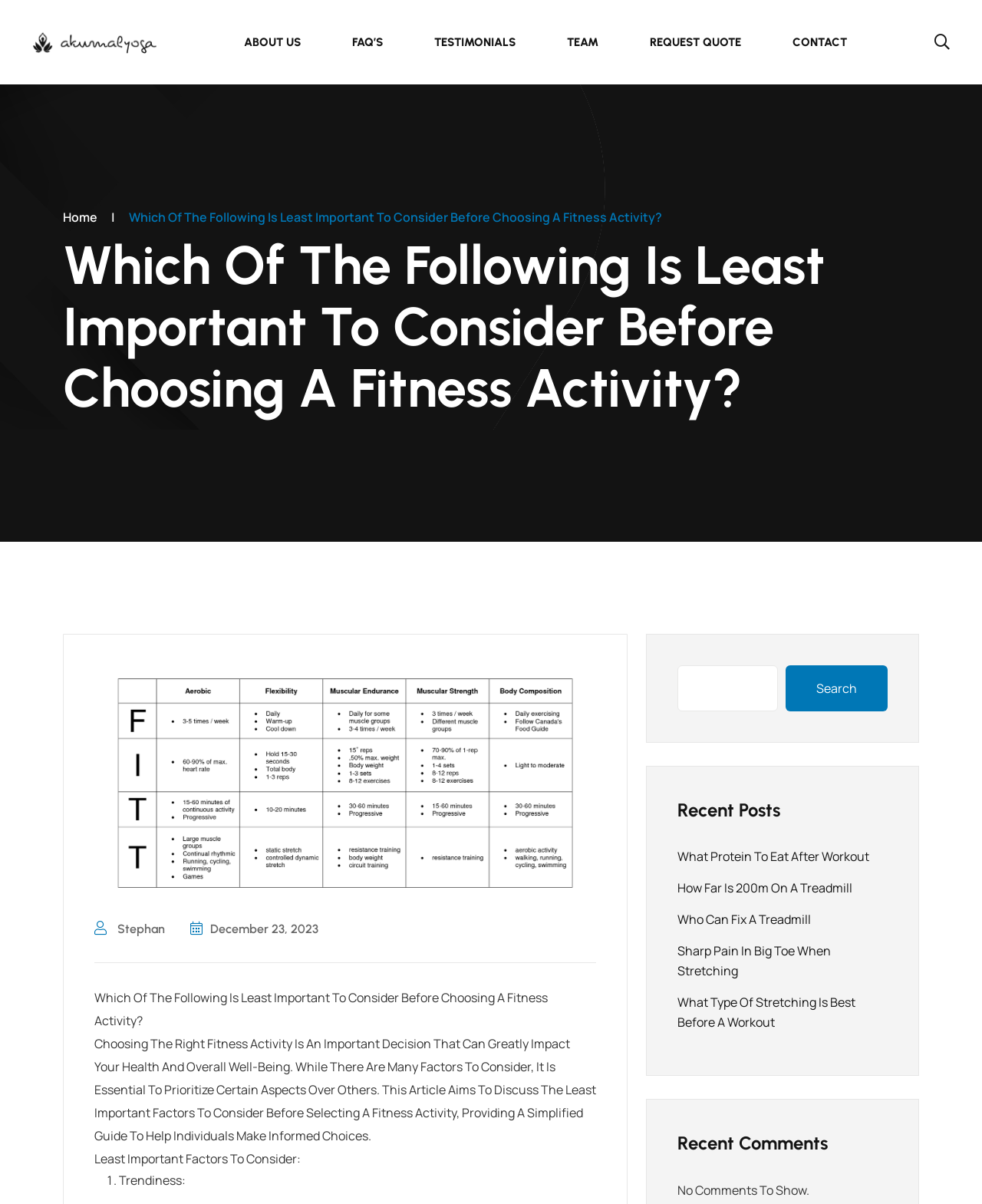Identify the bounding box for the described UI element. Provide the coordinates in (top-left x, top-left y, bottom-right x, bottom-right y) format with values ranging from 0 to 1: Who can fix a treadmill

[0.69, 0.757, 0.826, 0.771]